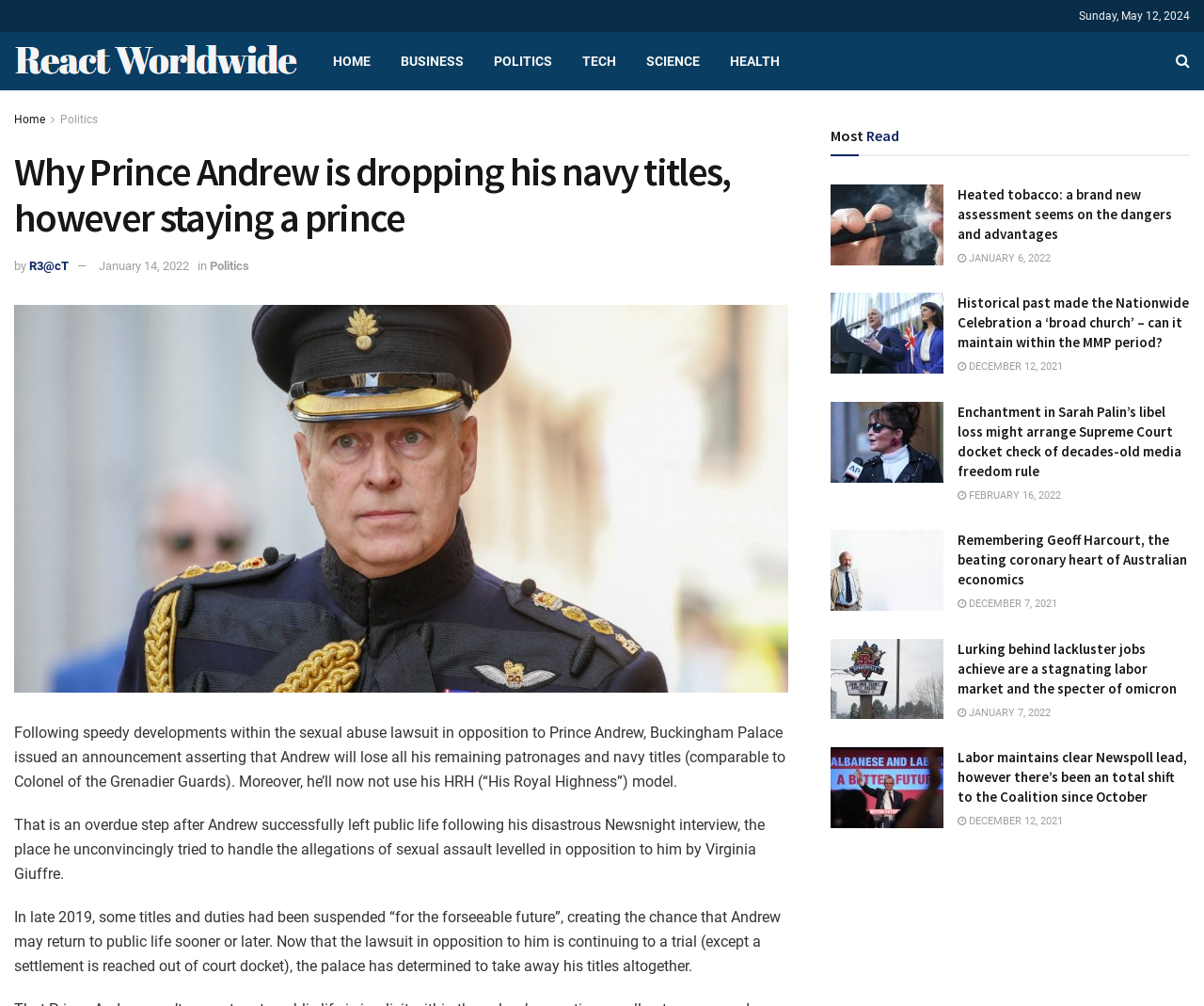Provide a short answer to the following question with just one word or phrase: How many links are in the top navigation bar?

7